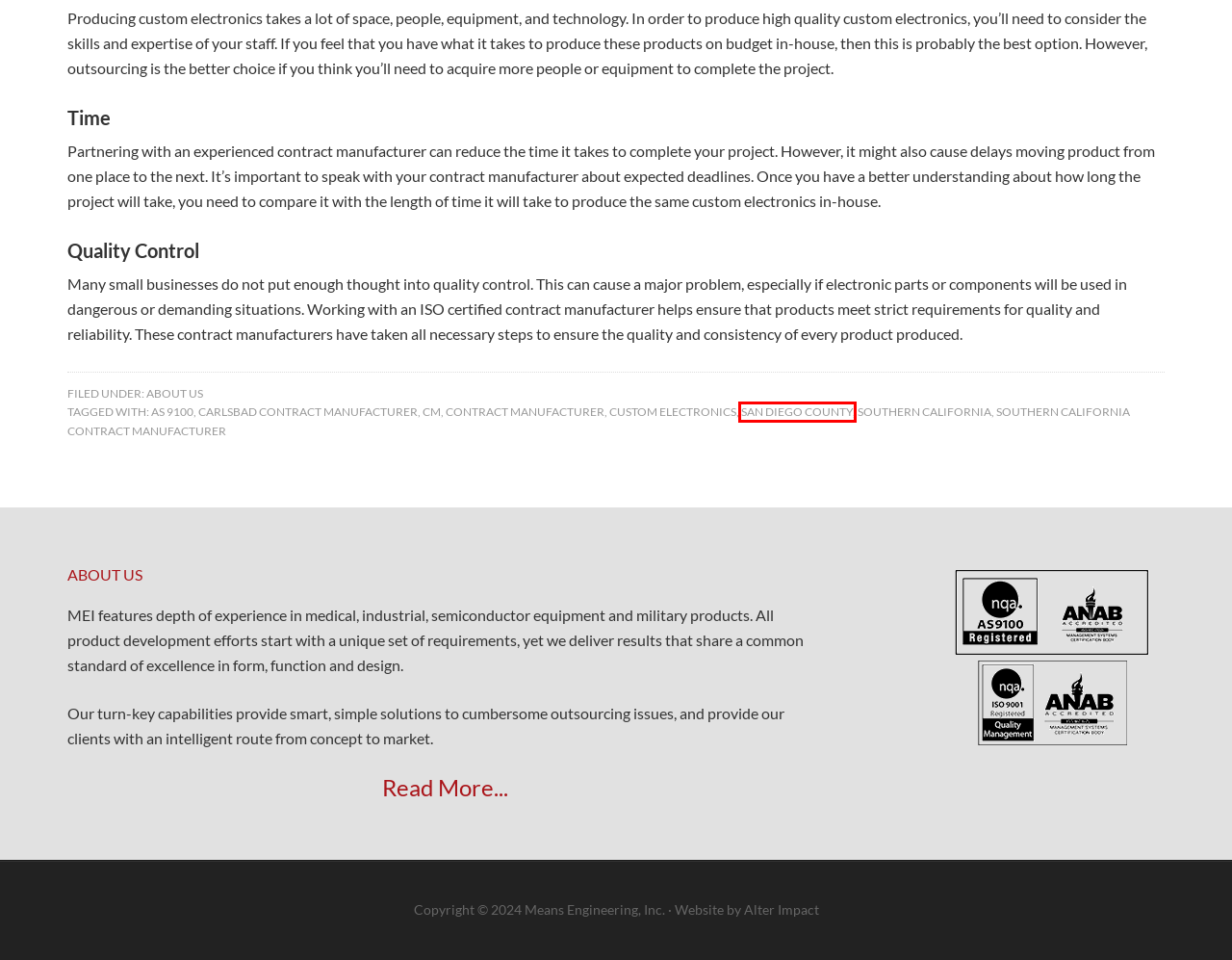You have a screenshot of a webpage with a red rectangle bounding box around a UI element. Choose the best description that matches the new page after clicking the element within the bounding box. The candidate descriptions are:
A. contract manufacturer Archives - Means Engineering, Inc.
B. About Us Archives - Means Engineering, Inc.
C. custom electronics Archives - Means Engineering, Inc.
D. san diego county Archives - Means Engineering, Inc.
E. southern california Archives - Means Engineering, Inc.
F. southern california contract manufacturer Archives - Means Engineering, Inc.
G. carlsbad contract manufacturer Archives - Means Engineering, Inc.
H. AS 9100 Archives - Means Engineering, Inc.

D